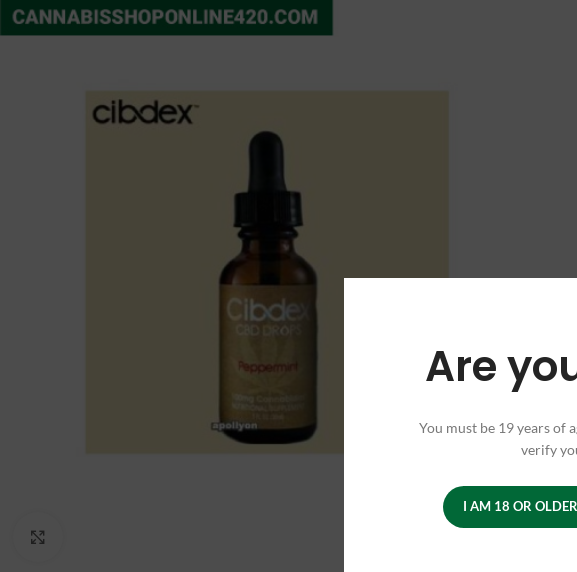Detail every significant feature and component of the image.

The image showcases a bottle of Cibdex CBD Drops in a caramel-colored glass container with a dropper cap. Prominently labeled as "Cibdex CBD DROP'S" in a sleek font, it emphasizes its peppermint flavor. This product appears to be designed for sublingual delivery, highlighting its role in offering a natural nutritional supplement. The backdrop suggests an online shopping context, emphasizing product visibility for potential buyers browsing through a cannabis shop. Additionally, the interface around the image includes an age-verification prompt, indicating the necessity for users to confirm their eligibility to browse age-restricted products.